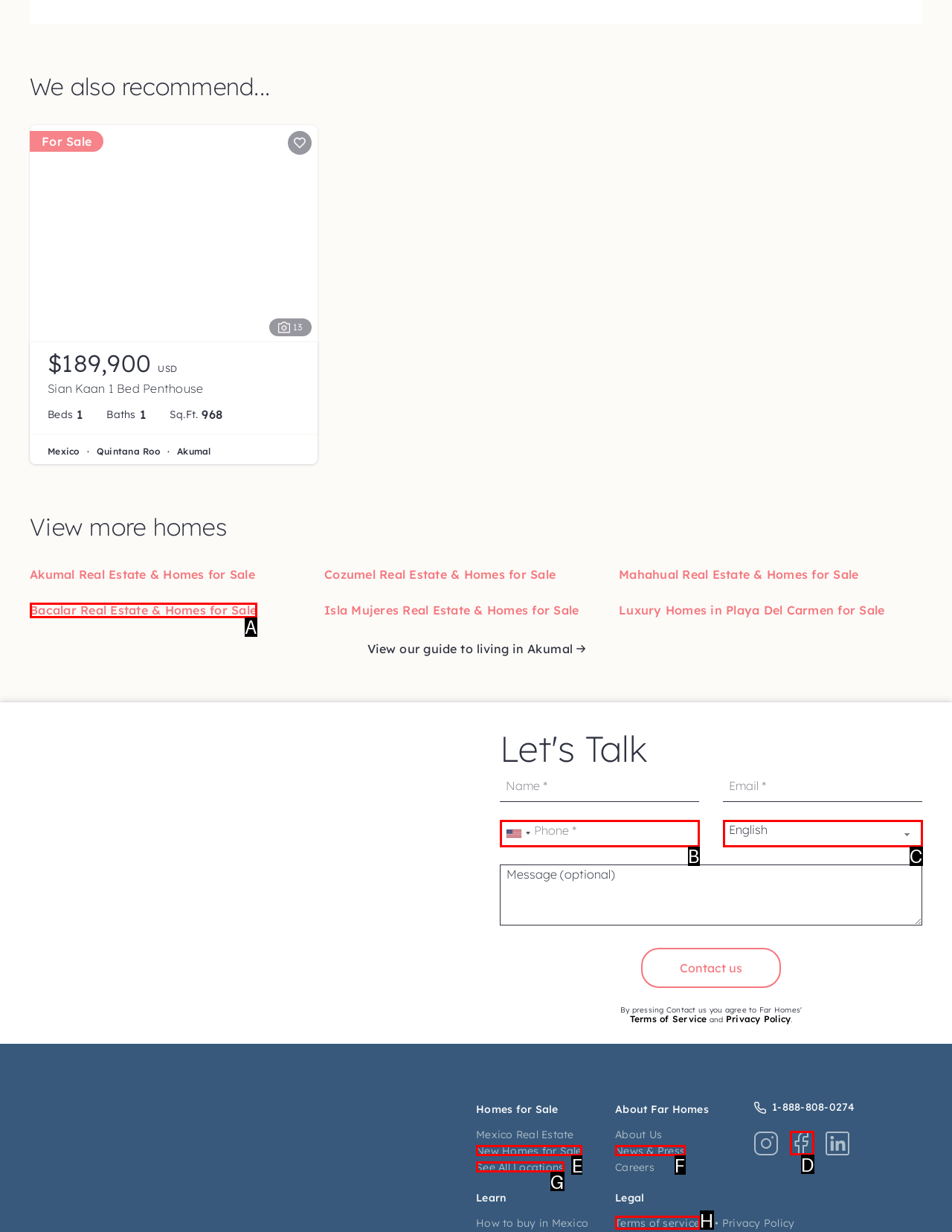Match the element description to one of the options: New Homes for Sale
Respond with the corresponding option's letter.

E